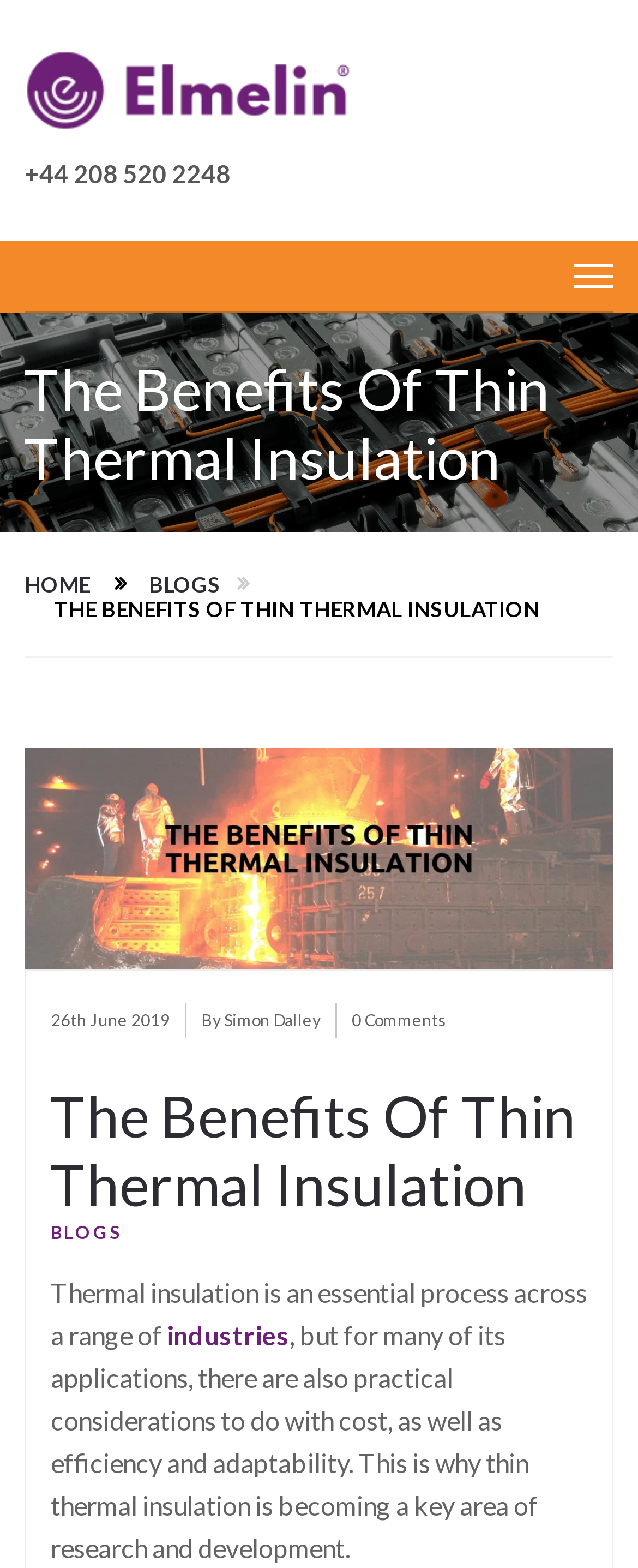Please respond to the question with a concise word or phrase:
What is the topic of the blog post?

Thin thermal insulation